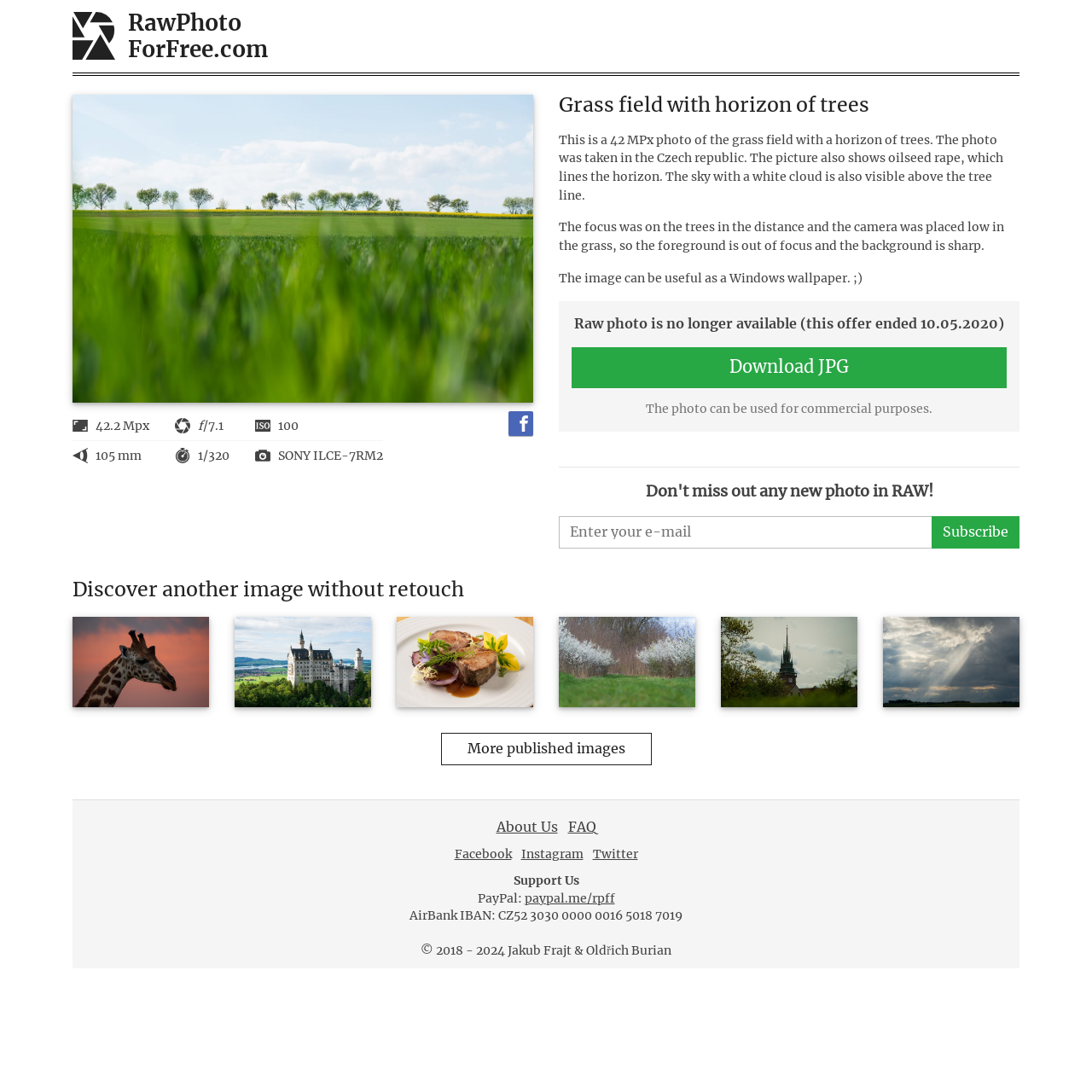Highlight the bounding box coordinates of the region I should click on to meet the following instruction: "Visit the Facebook page".

[0.416, 0.778, 0.468, 0.789]